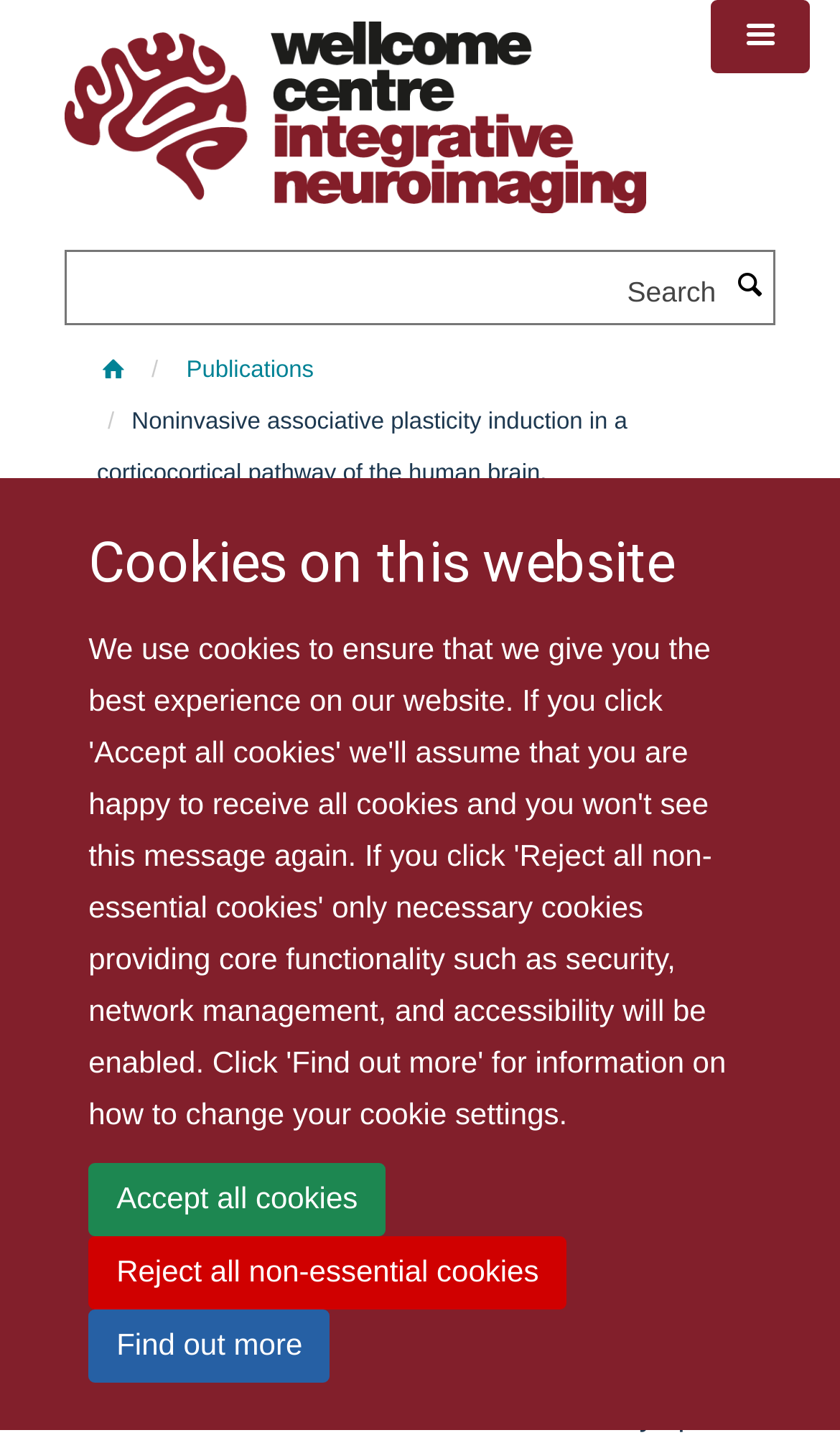Specify the bounding box coordinates of the area to click in order to follow the given instruction: "Toggle the menu."

[0.846, 0.0, 0.963, 0.051]